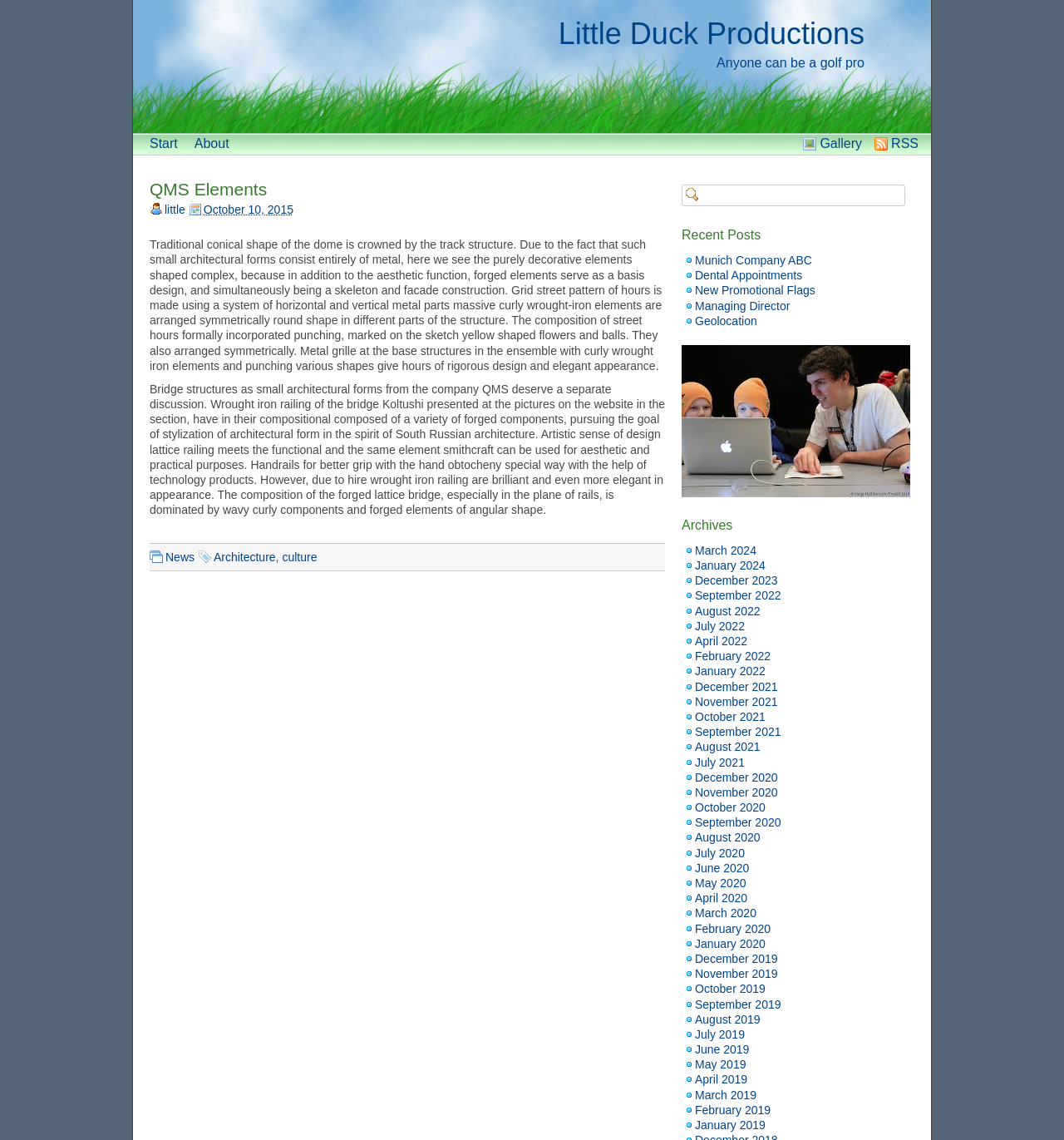Identify the bounding box coordinates of the clickable region required to complete the instruction: "Read the 'Recent Posts'". The coordinates should be given as four float numbers within the range of 0 and 1, i.e., [left, top, right, bottom].

[0.641, 0.199, 0.863, 0.214]